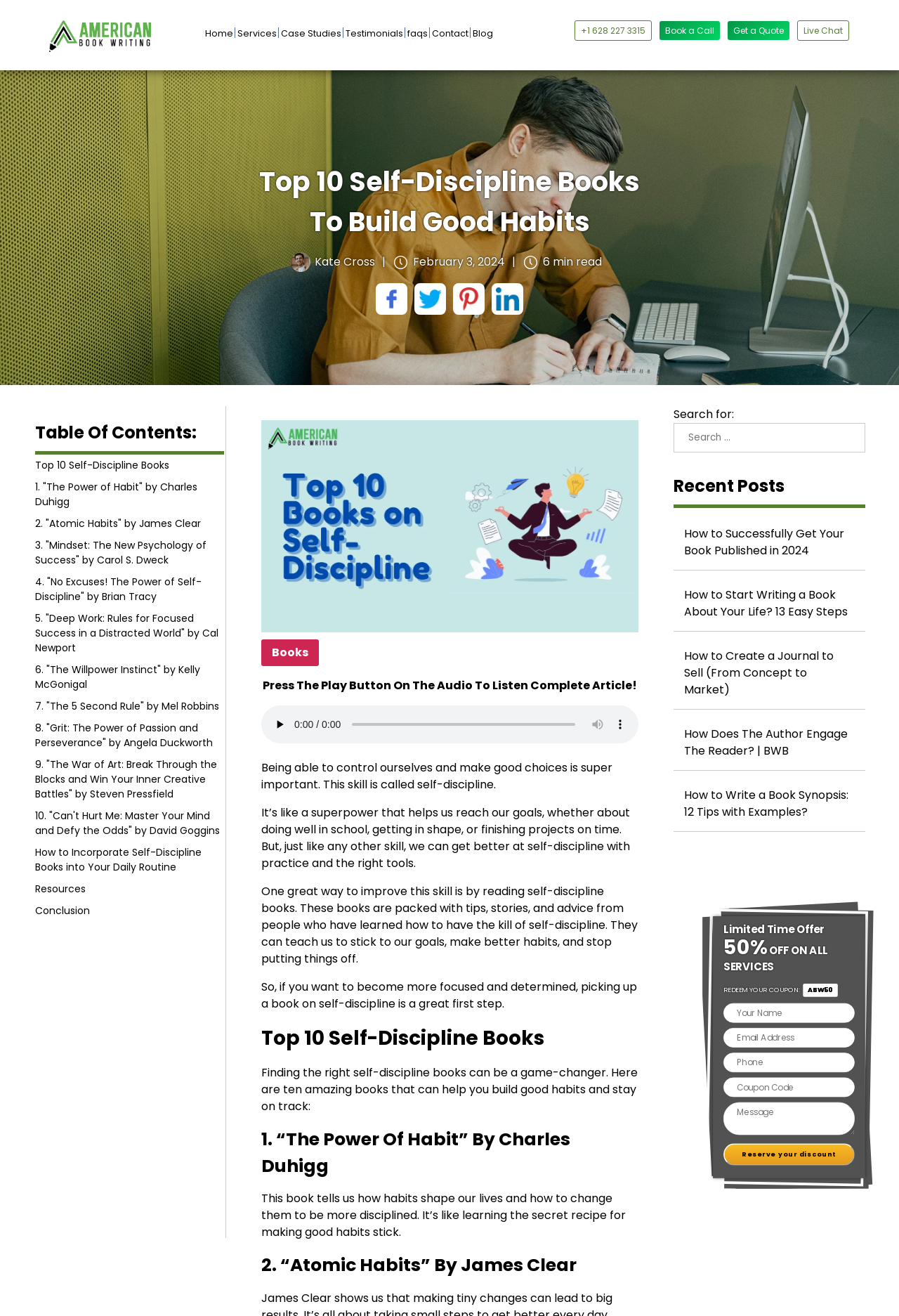Respond with a single word or short phrase to the following question: 
What is the text of the first link in the navigation menu?

Home